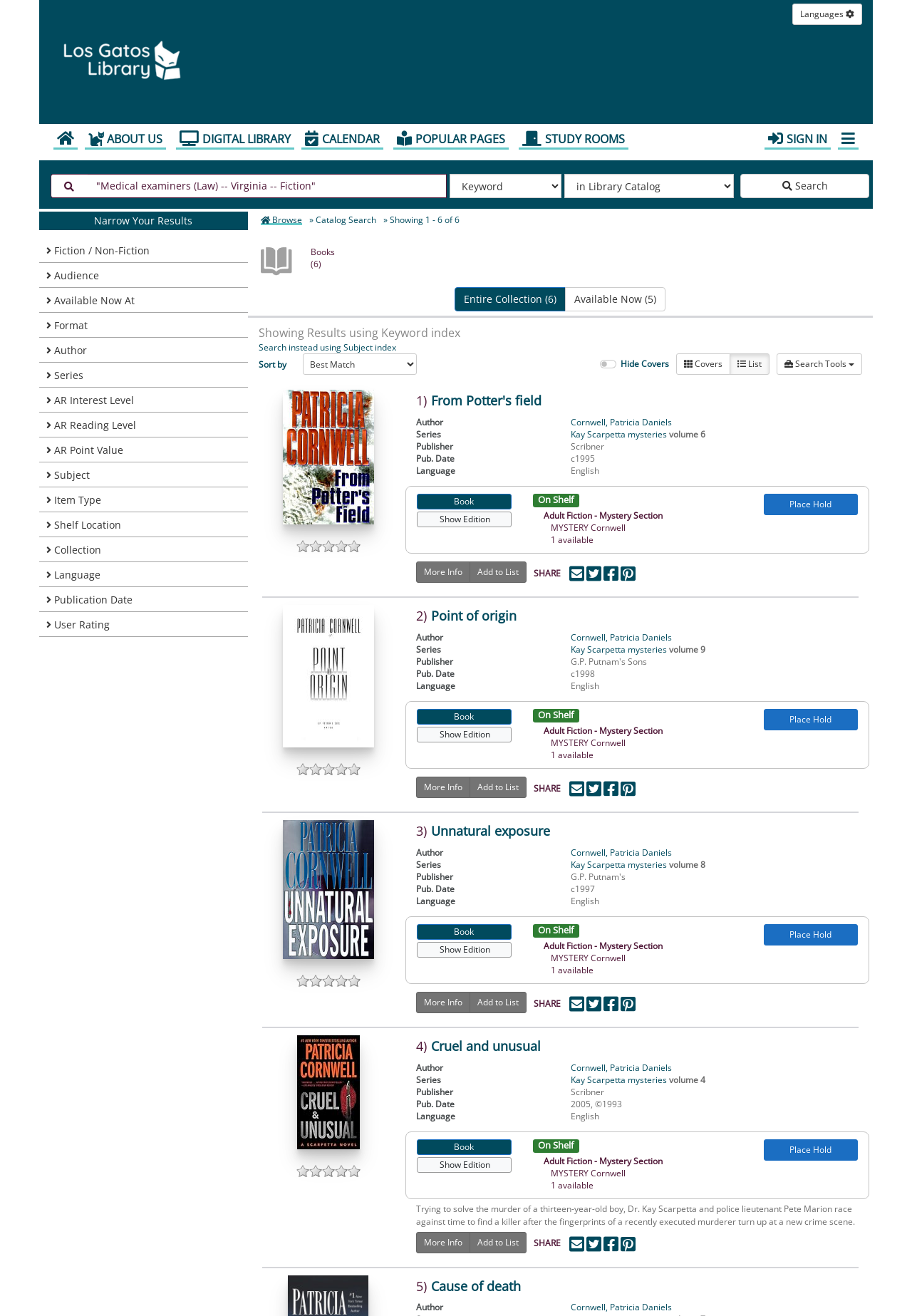Using the details from the image, please elaborate on the following question: How many search results are shown?

I counted the number of search results shown on the webpage, which is indicated by the text 'Showing 1 - 6 of 6'.